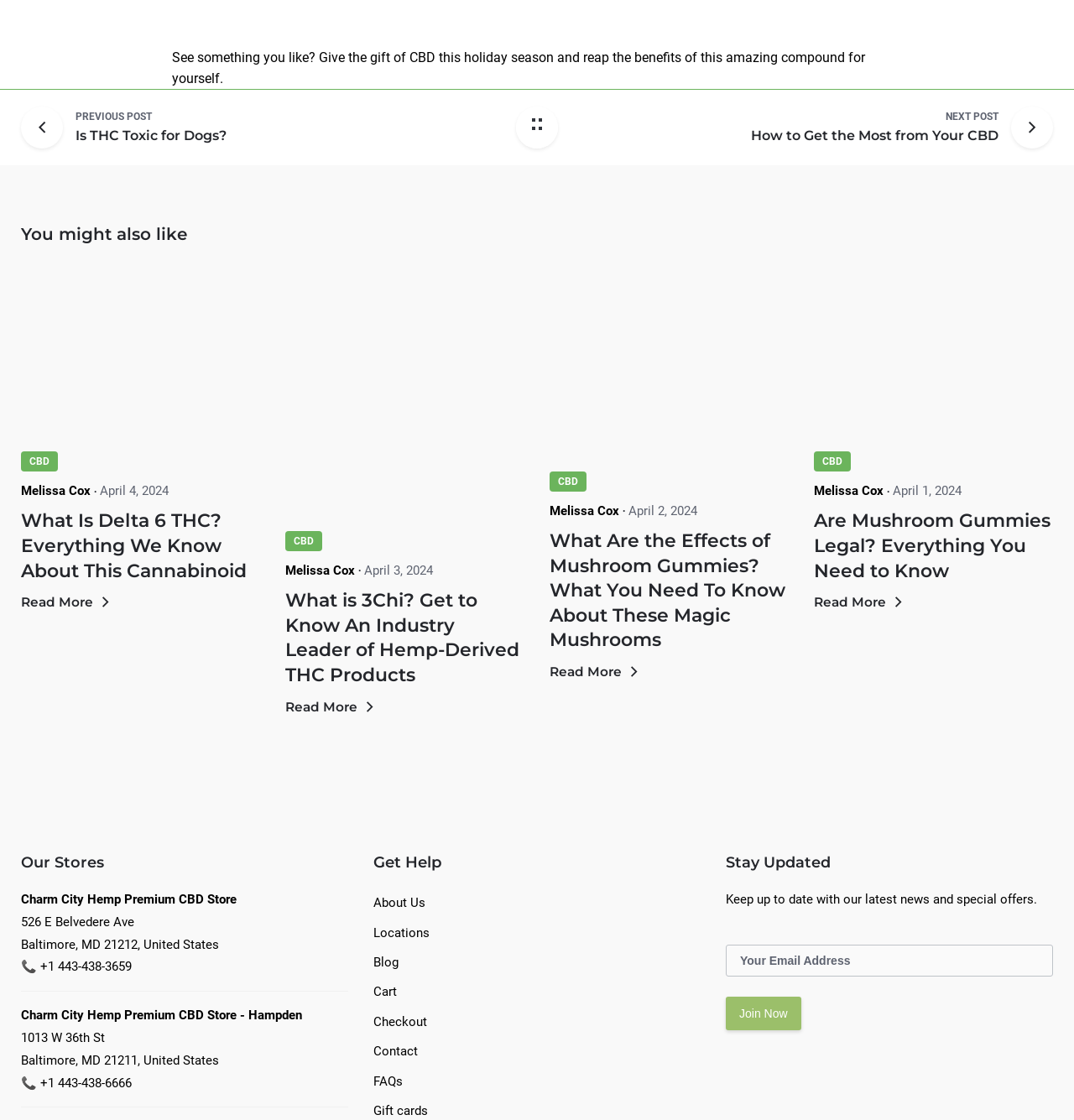Using the element description Read More, predict the bounding box coordinates for the UI element. Provide the coordinates in (top-left x, top-left y, bottom-right x, bottom-right y) format with values ranging from 0 to 1.

[0.758, 0.528, 0.845, 0.548]